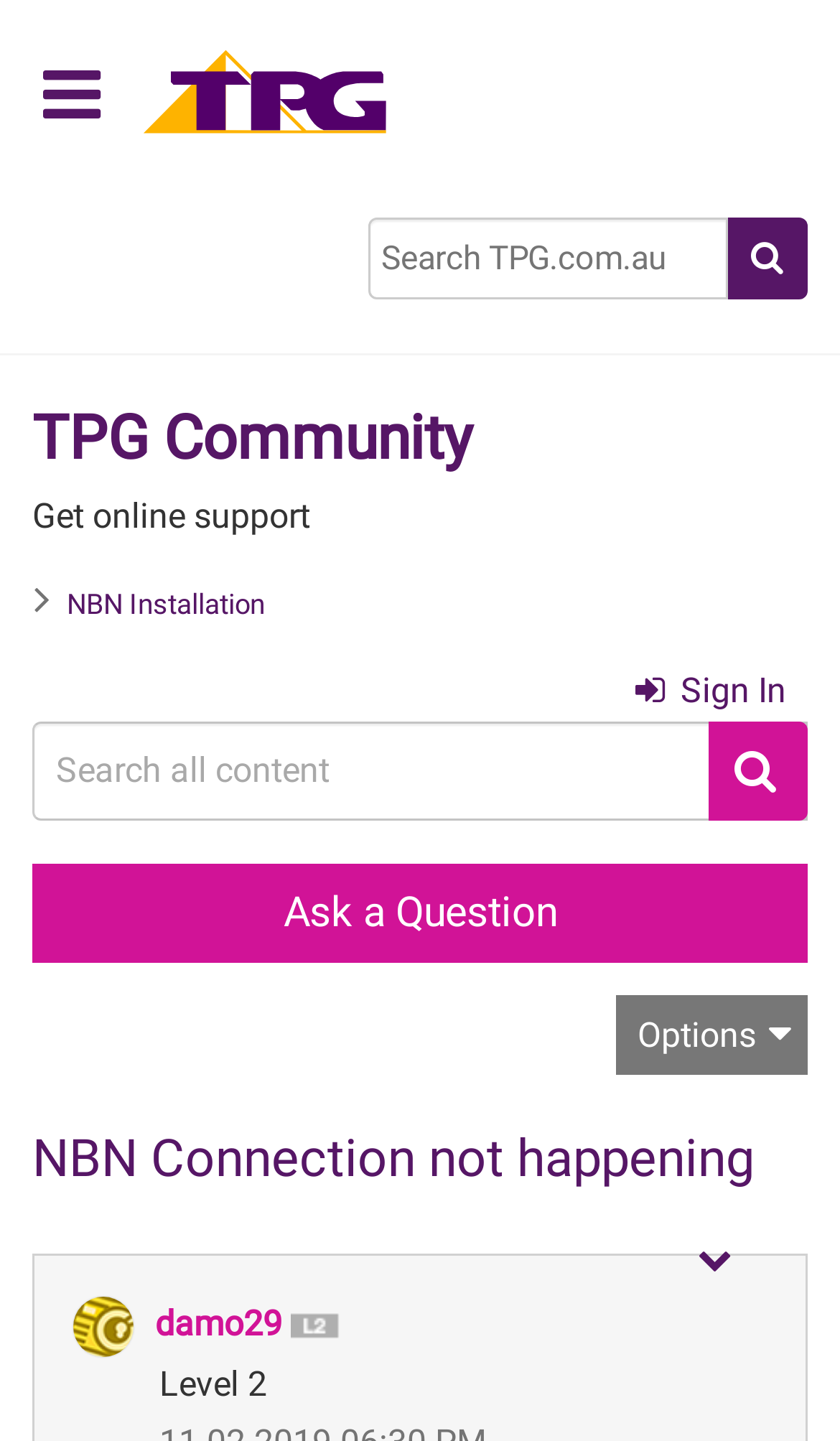How many buttons are there on the top right corner?
Give a detailed explanation using the information visible in the image.

I counted the number of button elements located at the top right corner of the webpage, which are the 'Search' button and the 'Options' button.